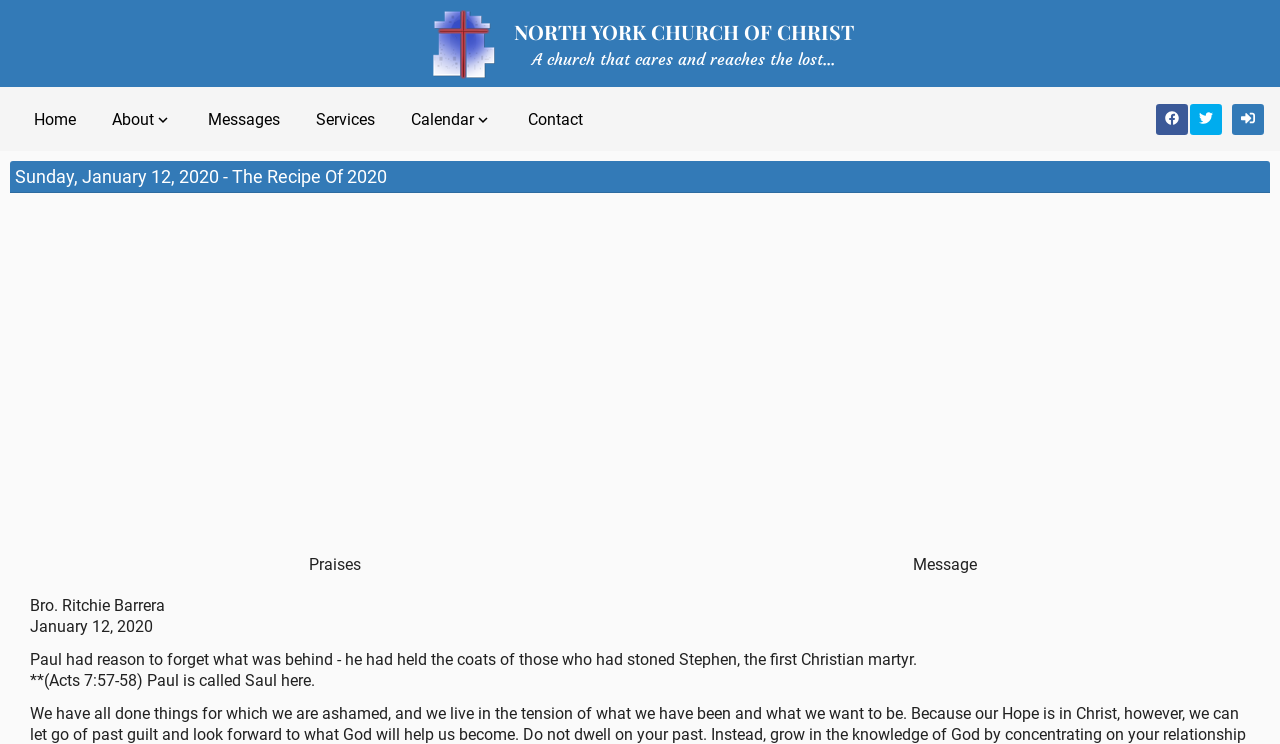Find the bounding box coordinates for the area that must be clicked to perform this action: "Expand About menu".

[0.073, 0.131, 0.148, 0.189]